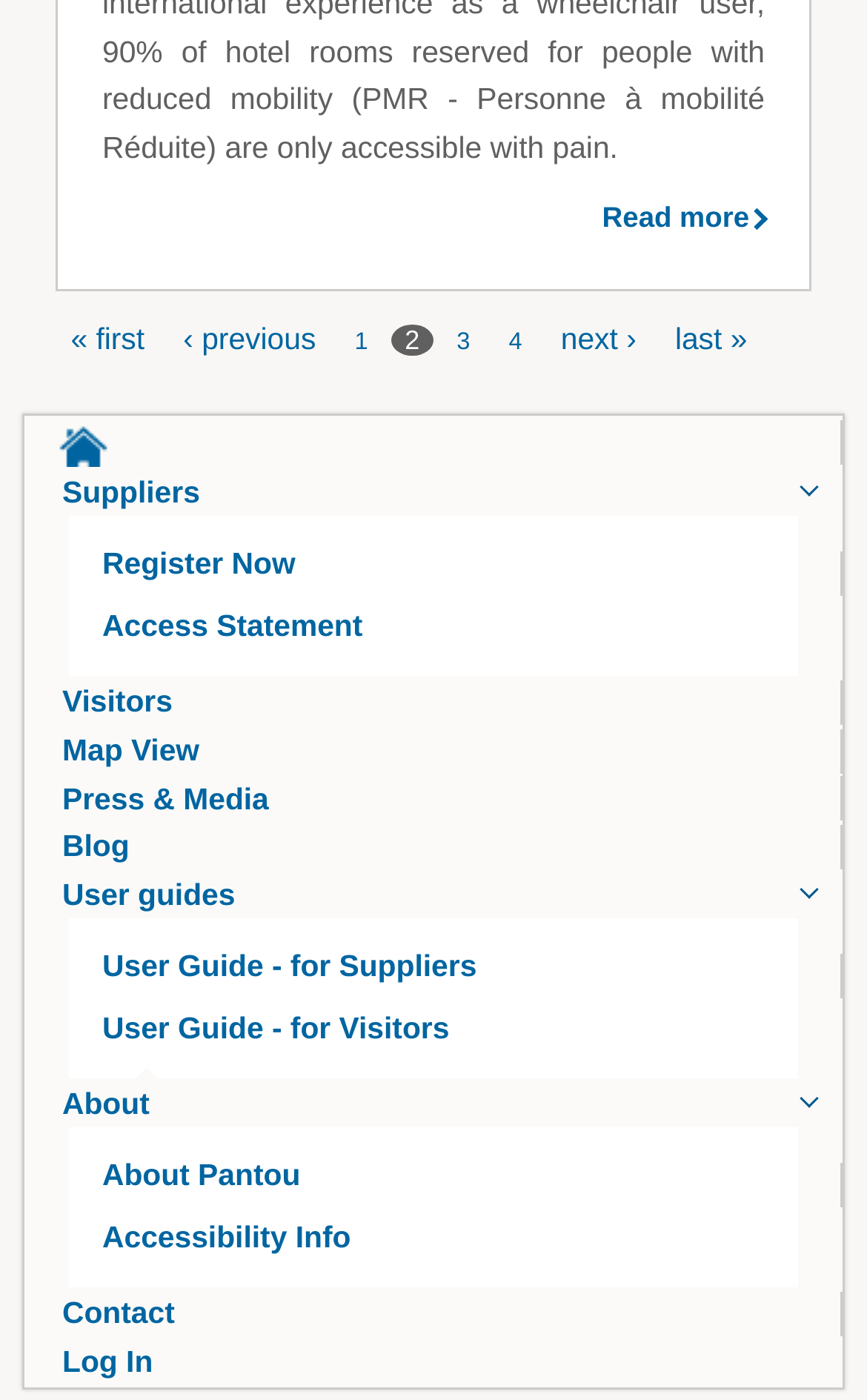Give a one-word or phrase response to the following question: What is the 'Access Statement' link for?

Accessibility information